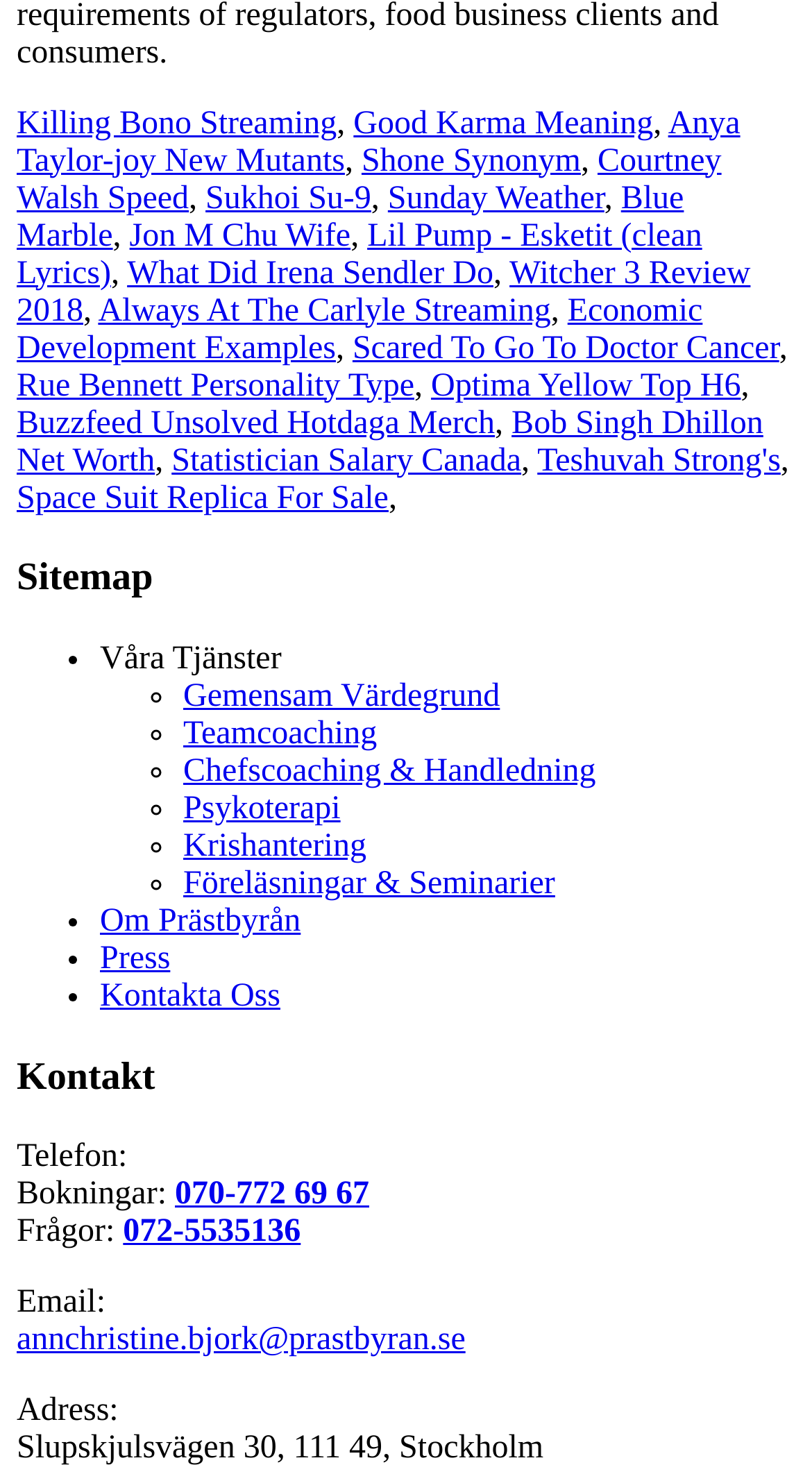Kindly determine the bounding box coordinates for the area that needs to be clicked to execute this instruction: "Explore the devotion article 'God is Wherever You Go'".

None